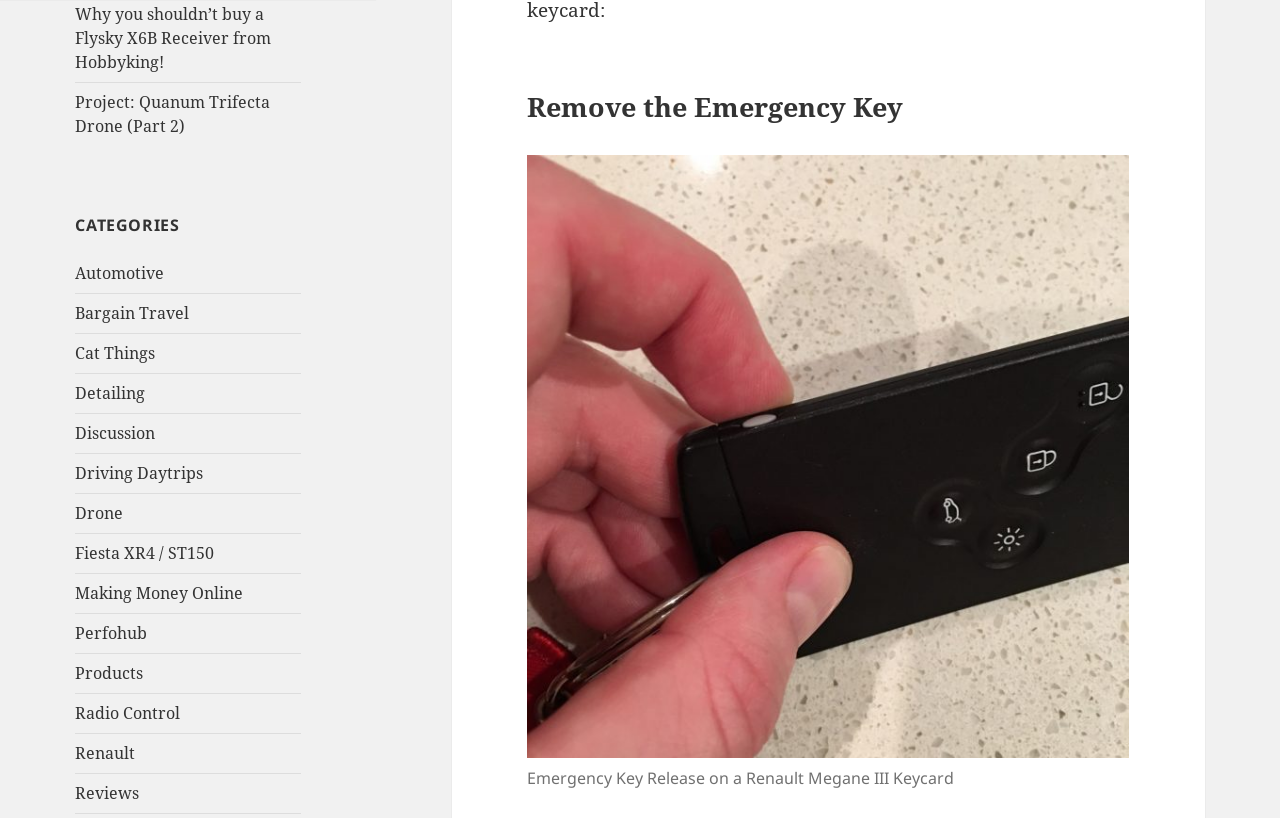What is the brand of the car mentioned in the link 'Fiesta XR4 / ST150'?
Can you give a detailed and elaborate answer to the question?

I found the link 'Fiesta XR4 / ST150' in the category section of the webpage, and based on my understanding, Fiesta is a model of car produced by Ford, so the brand of the car mentioned is Ford.